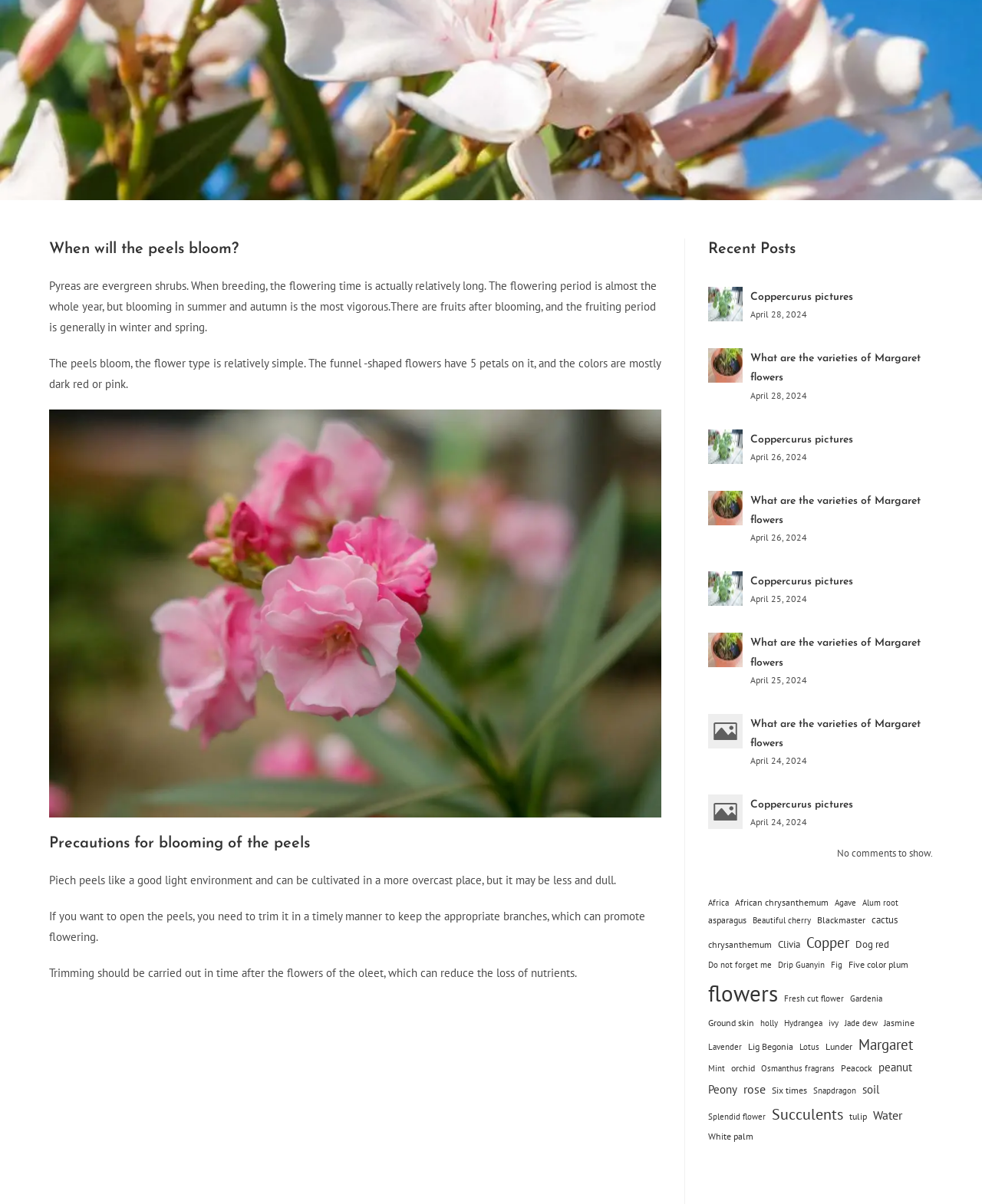Identify the bounding box coordinates for the UI element described as follows: Jasmine. Use the format (top-left x, top-left y, bottom-right x, bottom-right y) and ensure all values are floating point numbers between 0 and 1.

[0.9, 0.843, 0.932, 0.856]